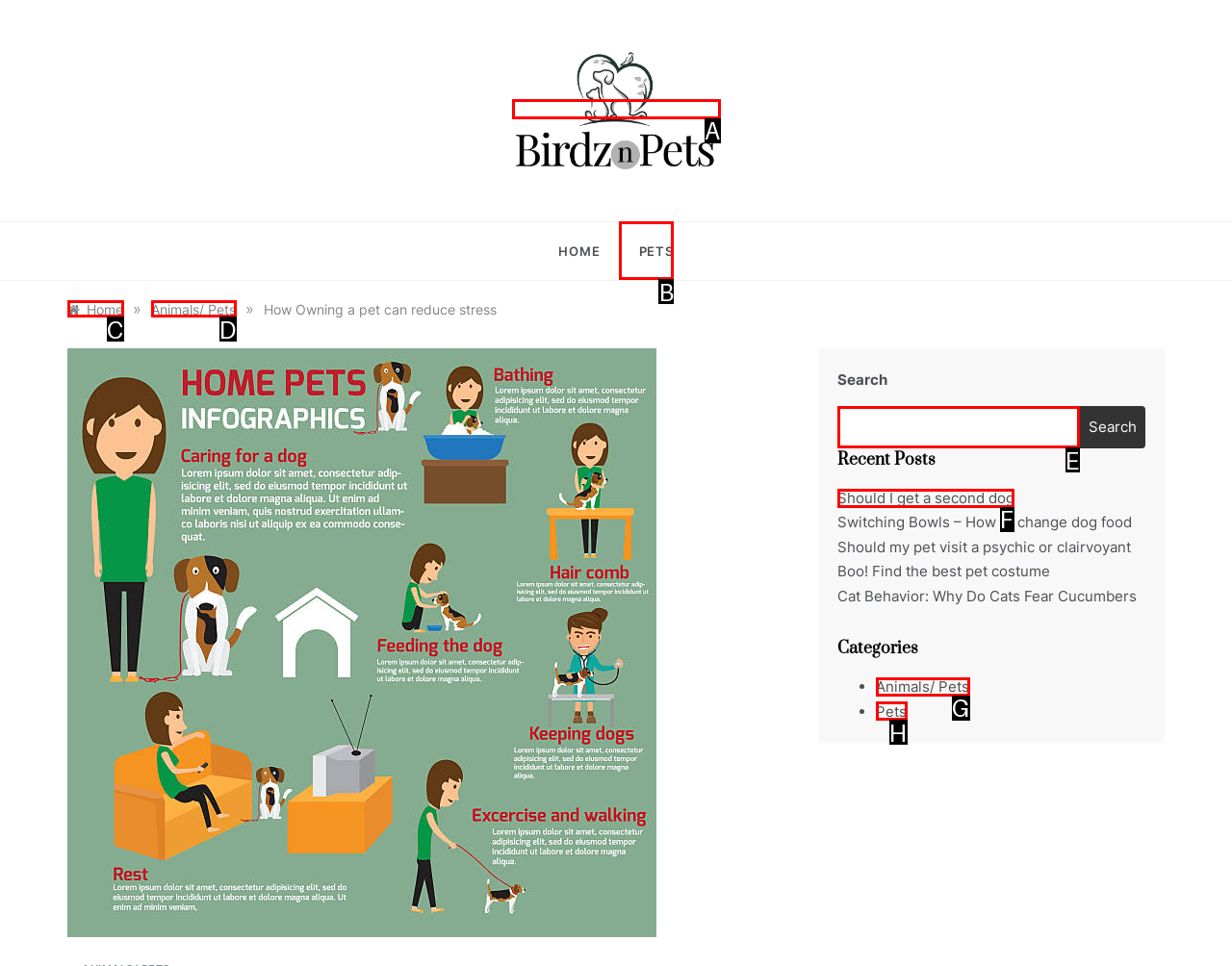Choose the correct UI element to click for this task: read recent post about getting a second dog Answer using the letter from the given choices.

F